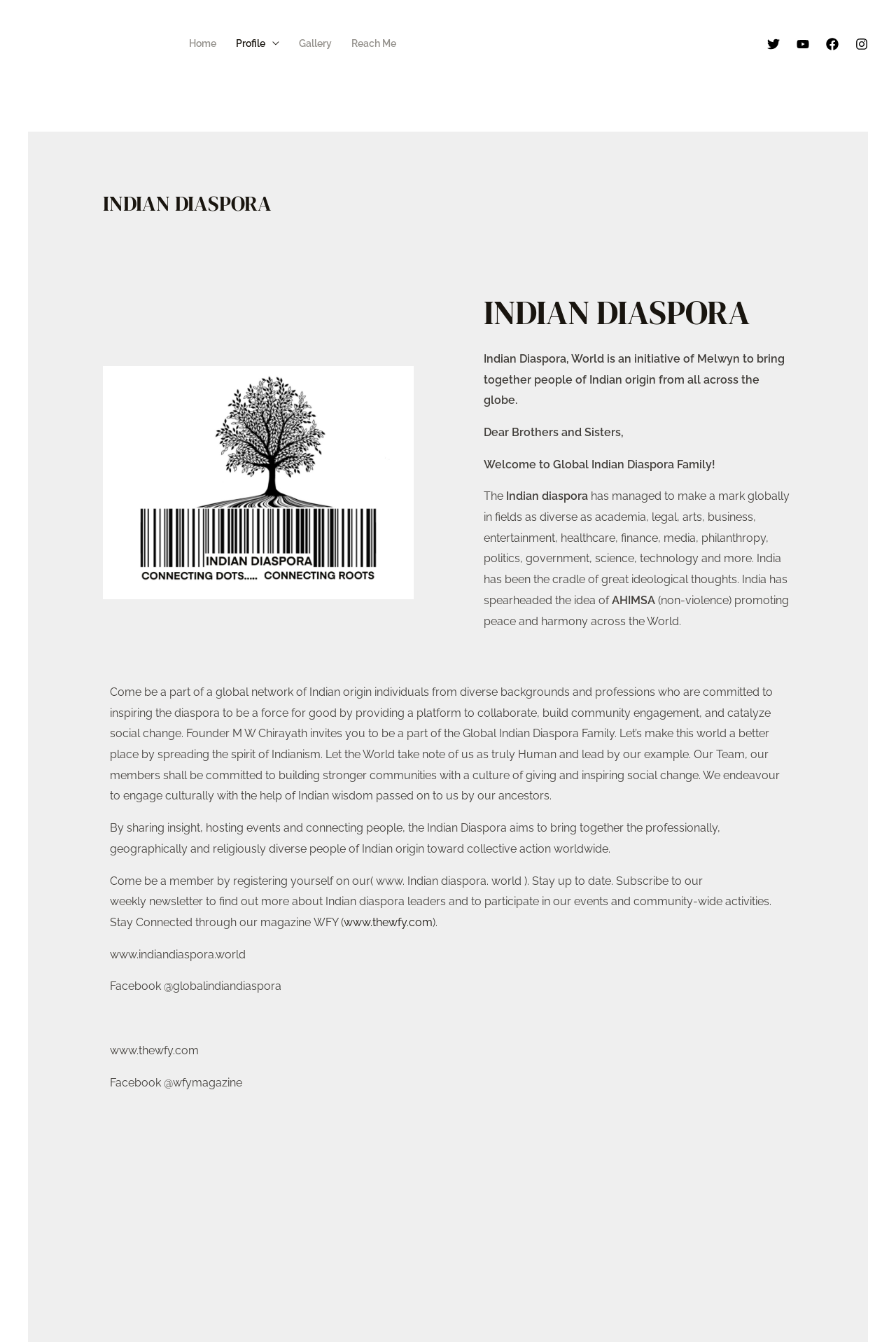Look at the image and give a detailed response to the following question: What is the purpose of the Indian Diaspora?

The purpose of the Indian Diaspora is mentioned in the text as 'to bring together people of Indian origin from all across the globe' and also as 'to bring together the professionally, geographically and religiously diverse people of Indian origin toward collective action worldwide'.